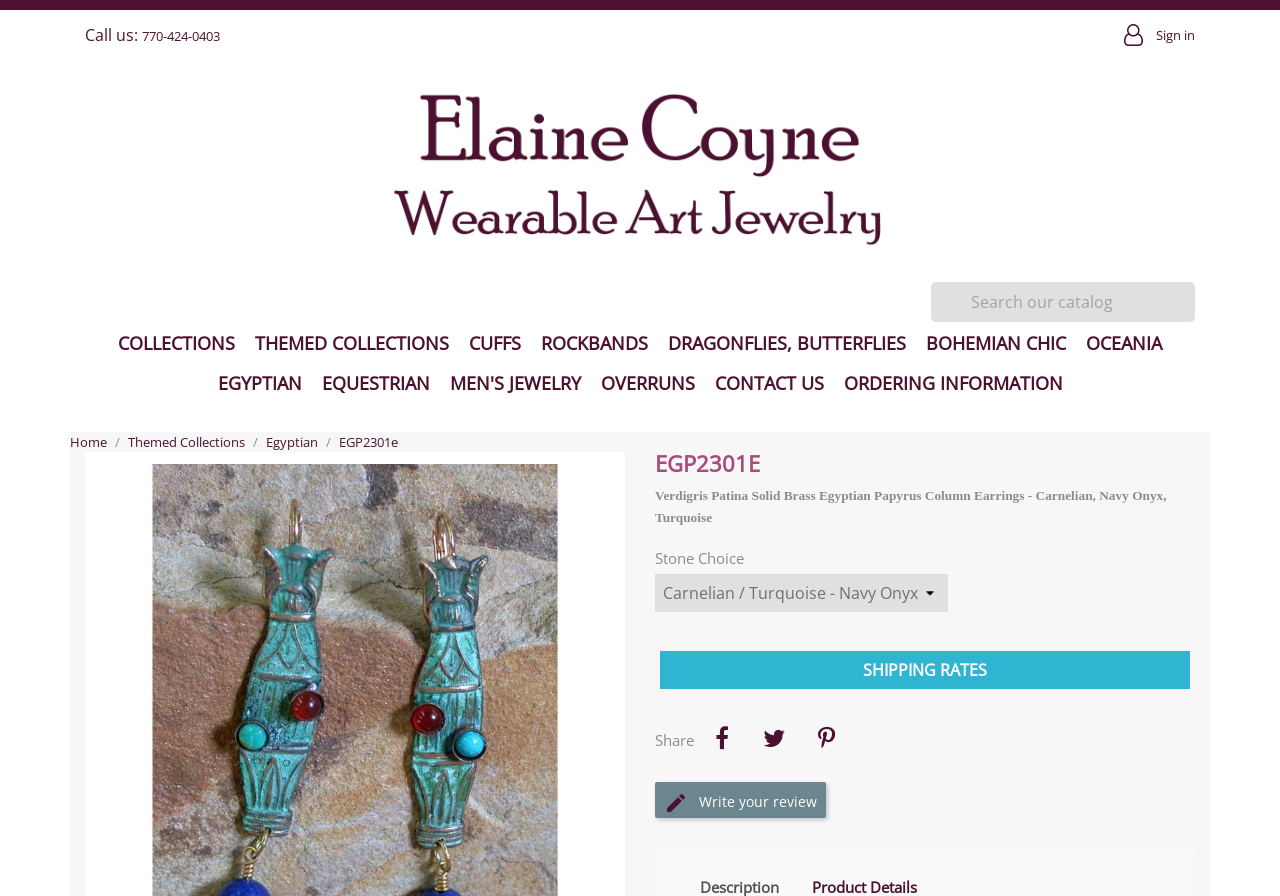Please determine the bounding box coordinates of the element's region to click in order to carry out the following instruction: "View themed collections". The coordinates should be four float numbers between 0 and 1, i.e., [left, top, right, bottom].

[0.191, 0.359, 0.359, 0.404]